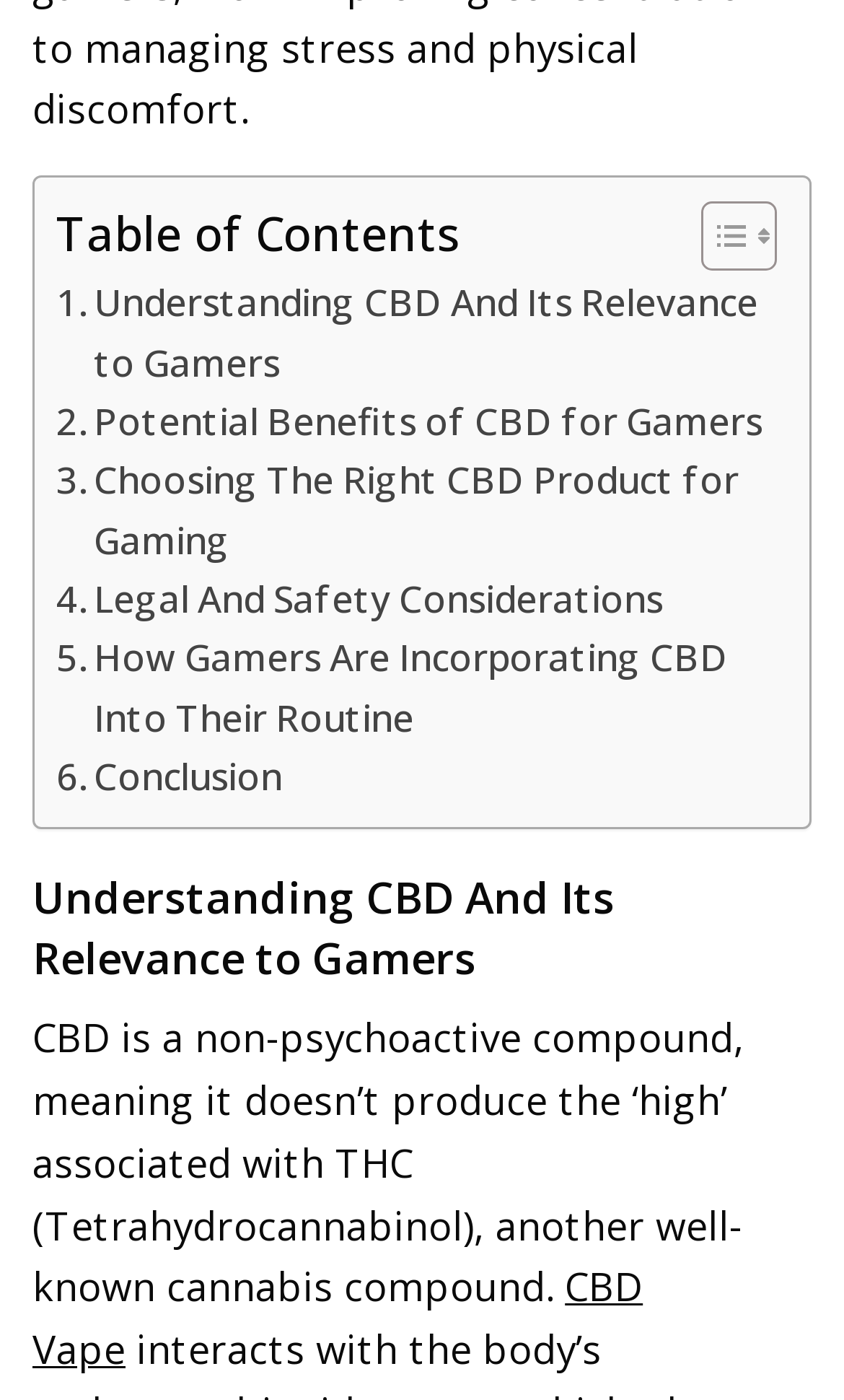Find the bounding box coordinates for the HTML element described in this sentence: "CBD Vape". Provide the coordinates as four float numbers between 0 and 1, in the format [left, top, right, bottom].

[0.038, 0.901, 0.762, 0.982]